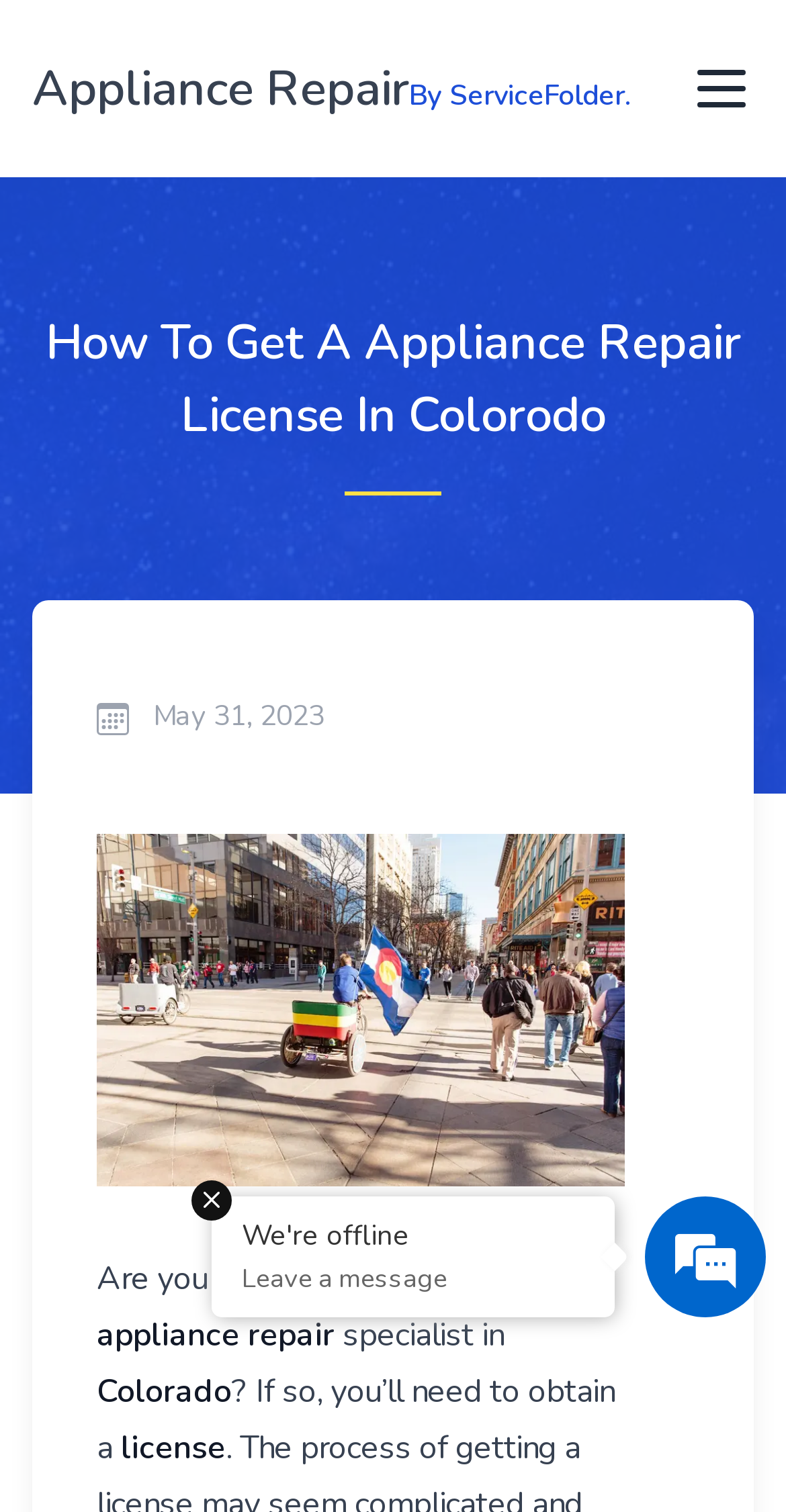Locate and provide the bounding box coordinates for the HTML element that matches this description: "Mobile menu".

[0.877, 0.037, 0.959, 0.08]